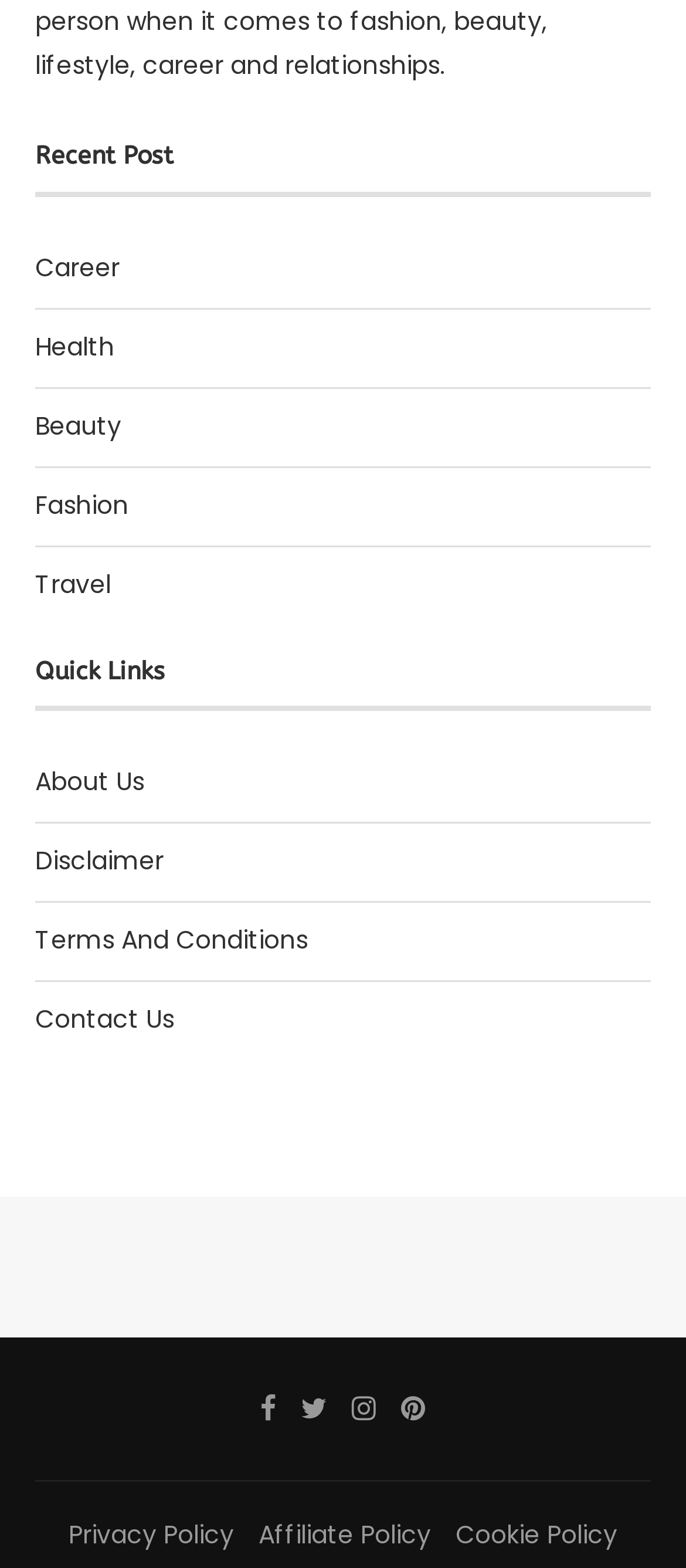Based on the image, give a detailed response to the question: How many social media platforms are linked?

I counted the number of social media links at the bottom of the page and found that there are four links to Facebook, Twitter, Instagram, and Pinterest.